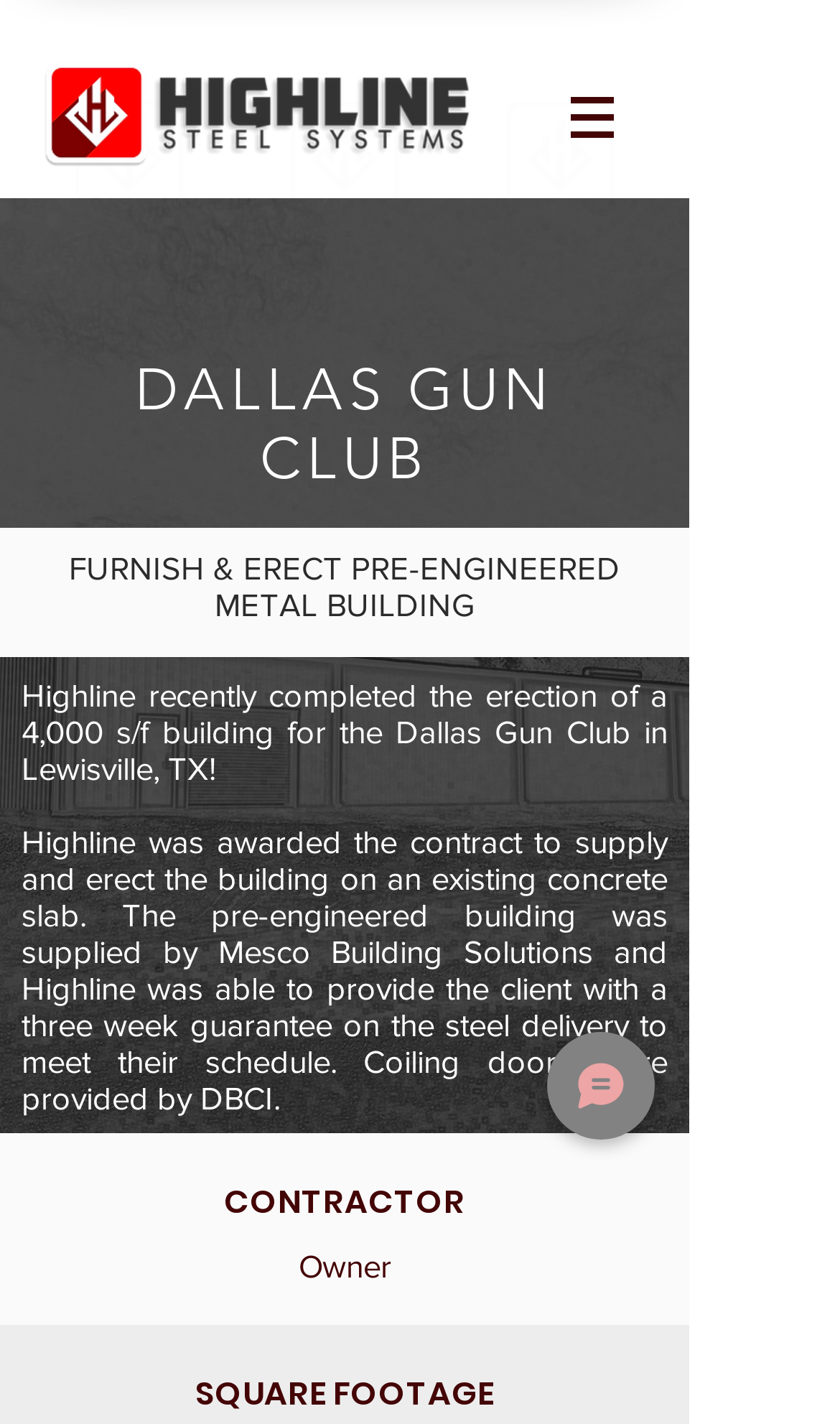Identify the bounding box for the described UI element. Provide the coordinates in (top-left x, top-left y, bottom-right x, bottom-right y) format with values ranging from 0 to 1: Chat

[0.651, 0.725, 0.779, 0.8]